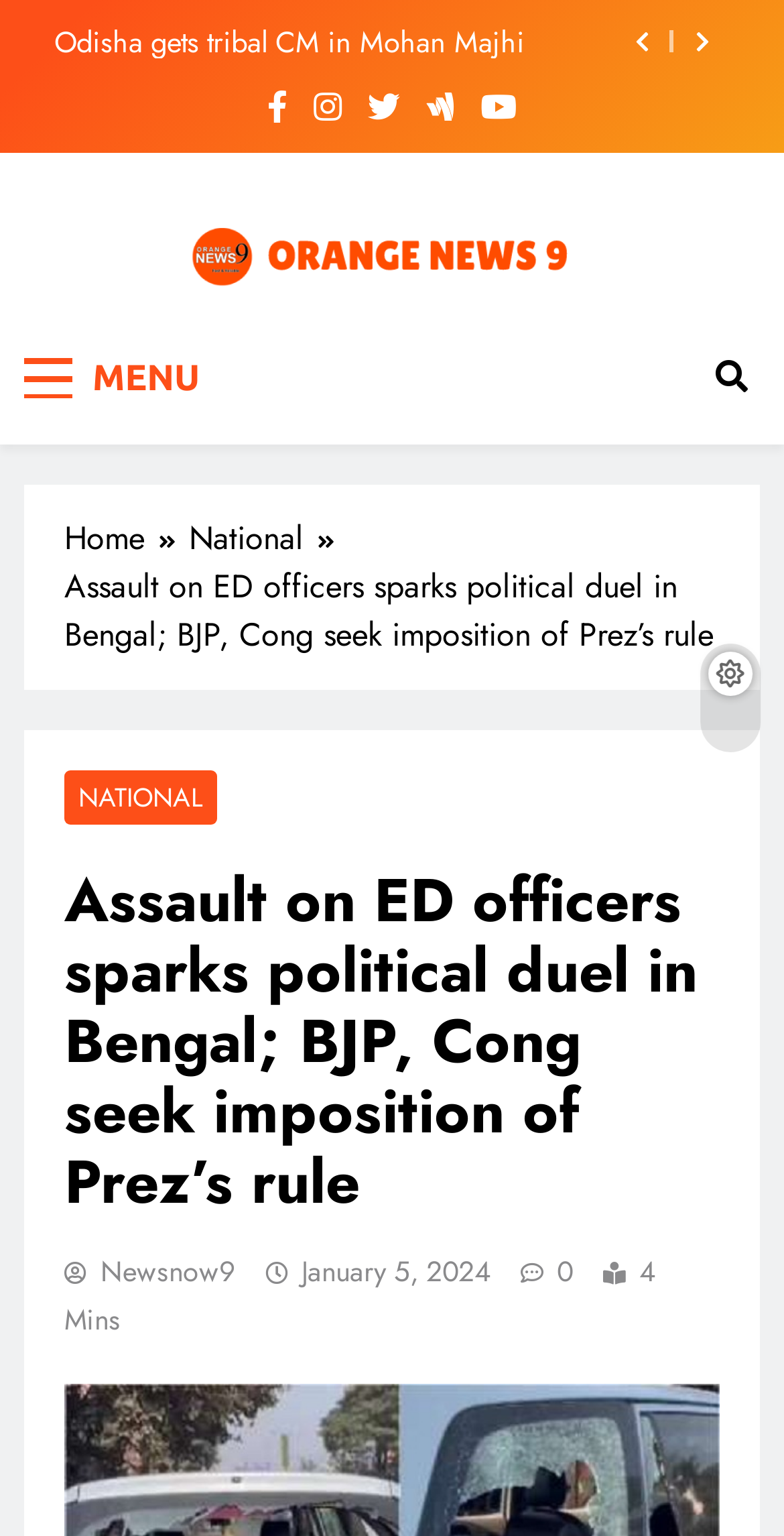Determine the title of the webpage and give its text content.

Assault on ED officers sparks political duel in Bengal; BJP, Cong seek imposition of Prez’s rule